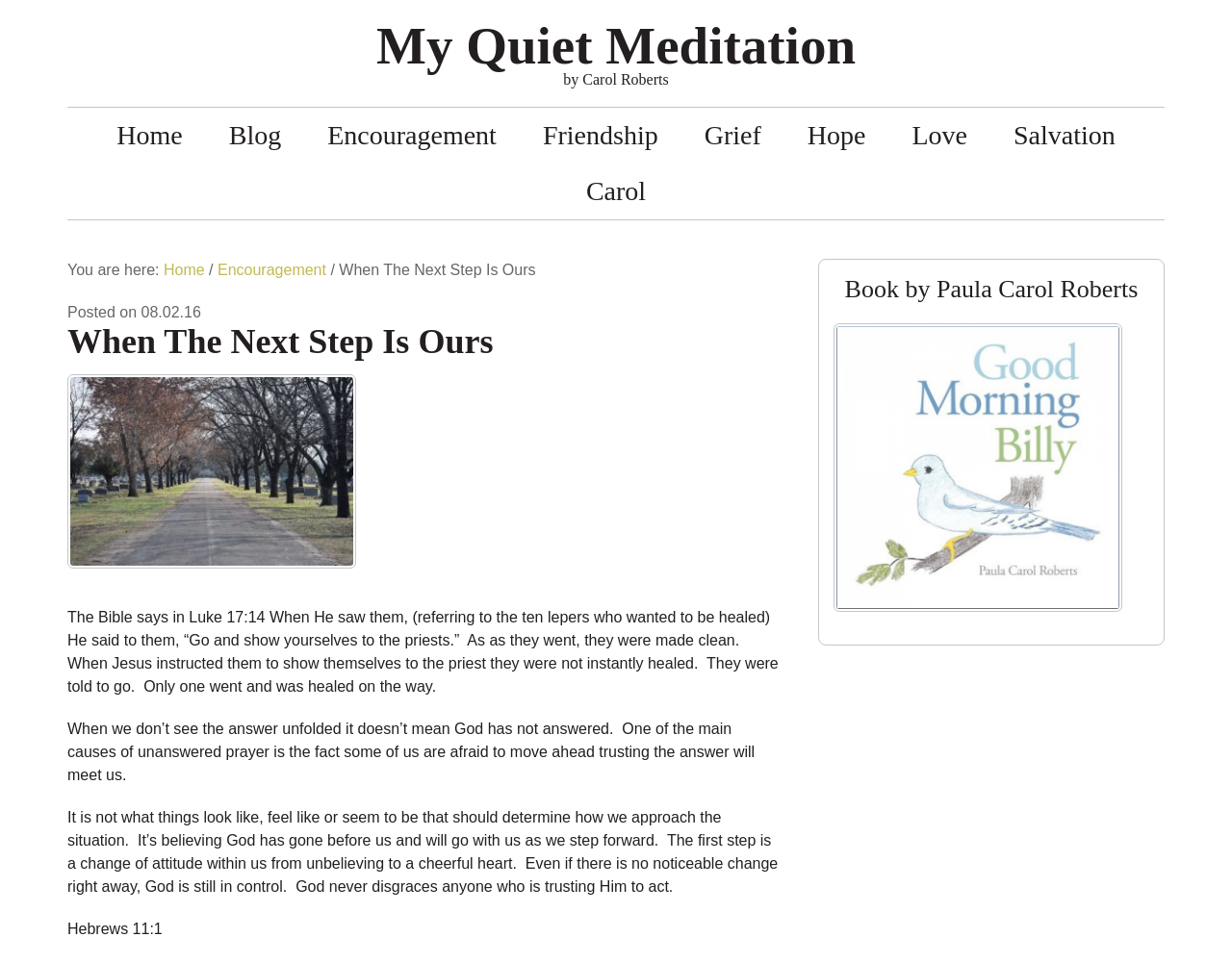Extract the bounding box of the UI element described as: "Carol".

[0.457, 0.17, 0.543, 0.228]